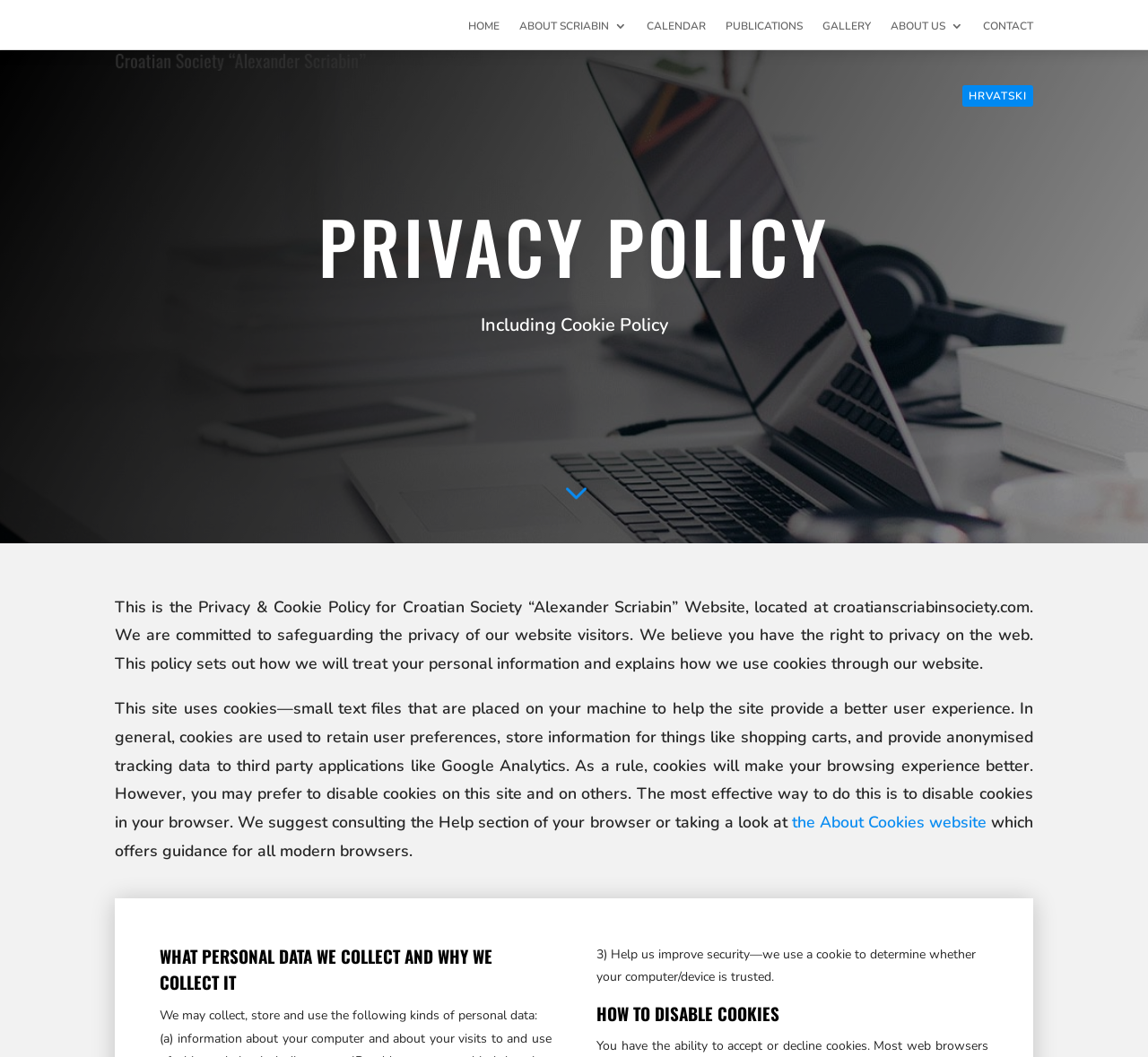What is the commitment of the Croatian Society “Alexander Scriabin” Website?
Please use the visual content to give a single word or phrase answer.

Safeguarding privacy